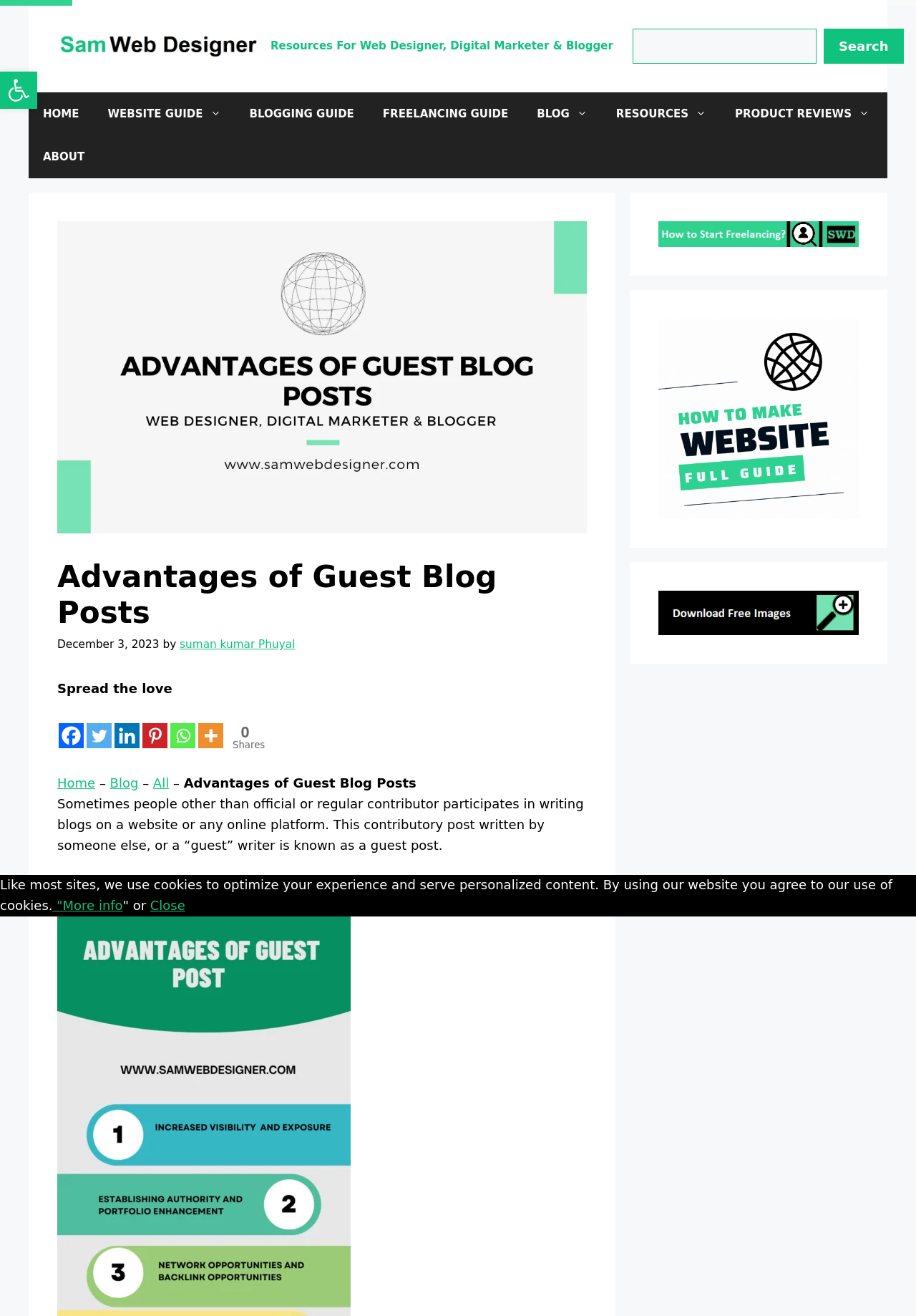Determine the bounding box coordinates for the area you should click to complete the following instruction: "Search for a specific topic".

[0.691, 0.022, 0.891, 0.048]